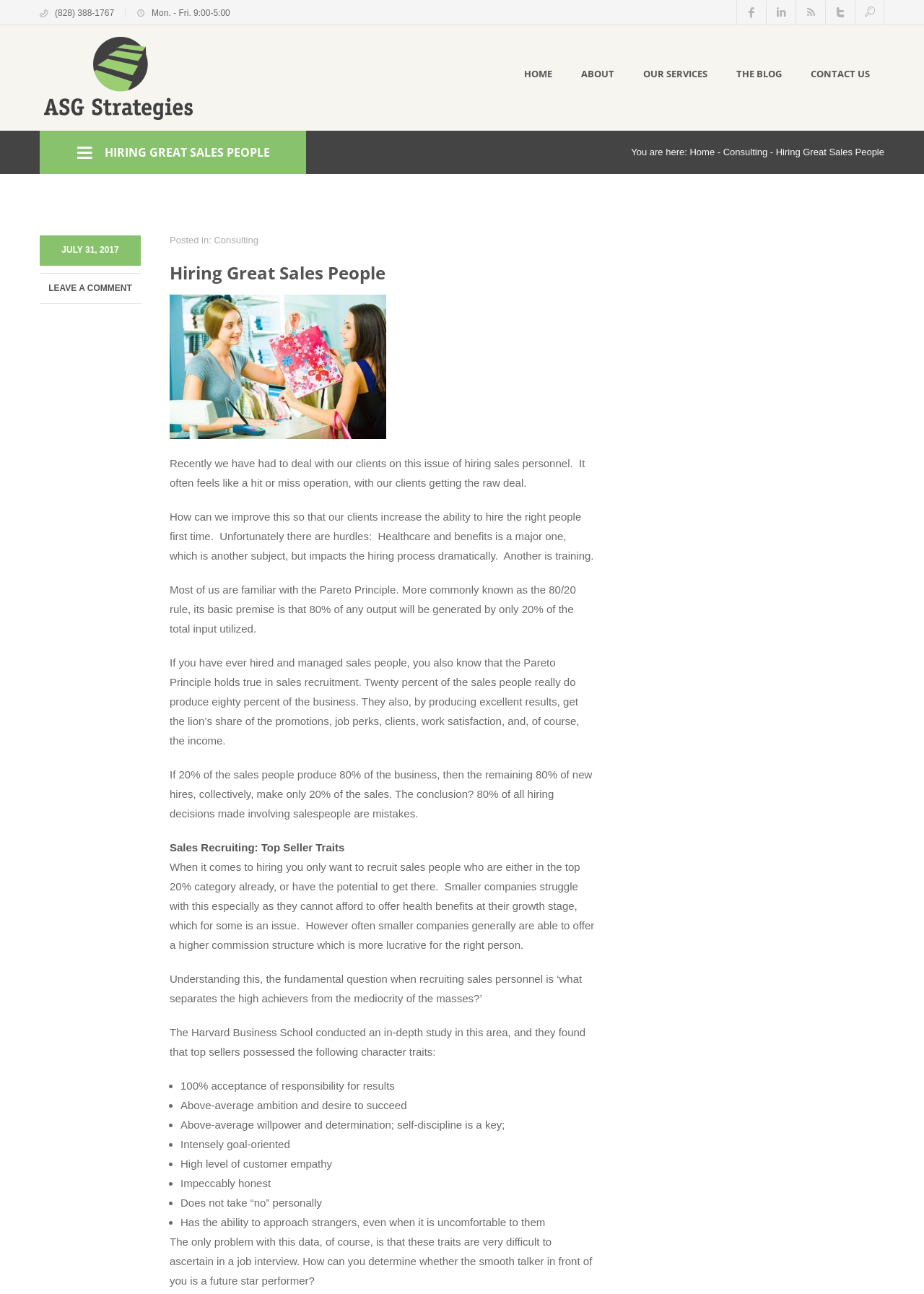Locate the bounding box coordinates of the element I should click to achieve the following instruction: "Click the 'LEAVE A COMMENT' link".

[0.053, 0.219, 0.143, 0.226]